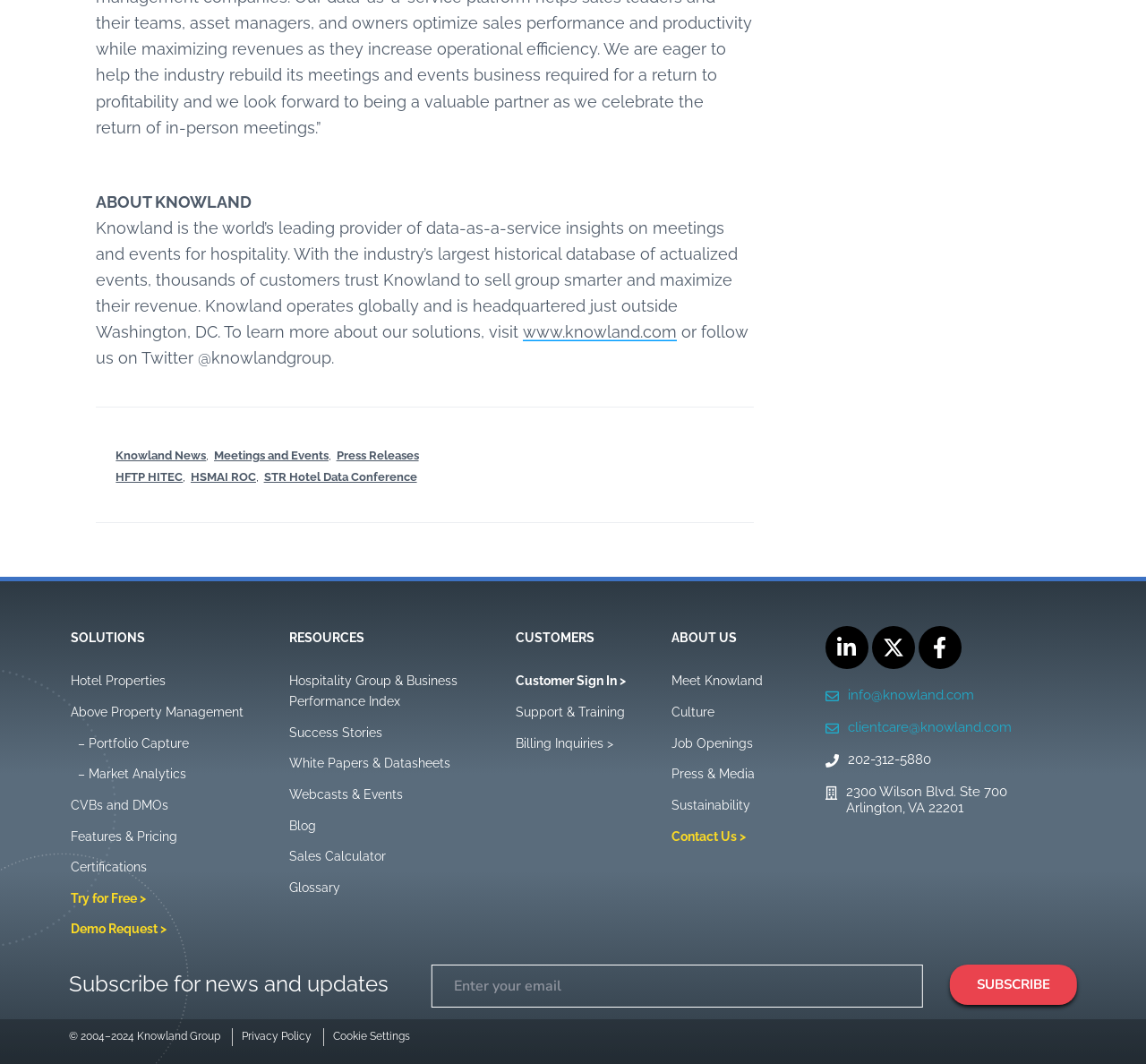What is the company name mentioned on the webpage?
Please provide a single word or phrase based on the screenshot.

Knowland